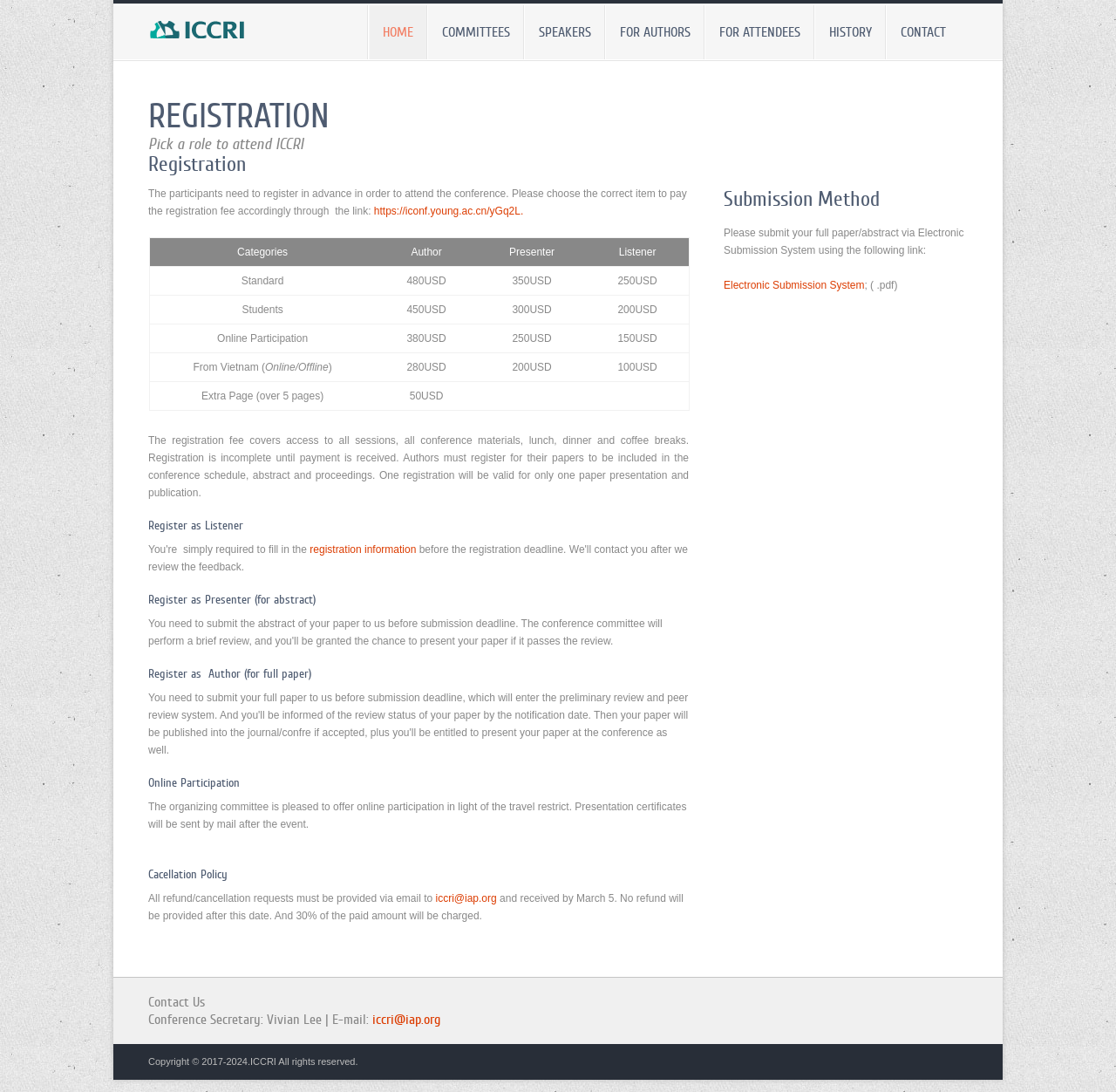Please locate the bounding box coordinates of the element that needs to be clicked to achieve the following instruction: "Click Electronic Submission System". The coordinates should be four float numbers between 0 and 1, i.e., [left, top, right, bottom].

[0.648, 0.256, 0.775, 0.267]